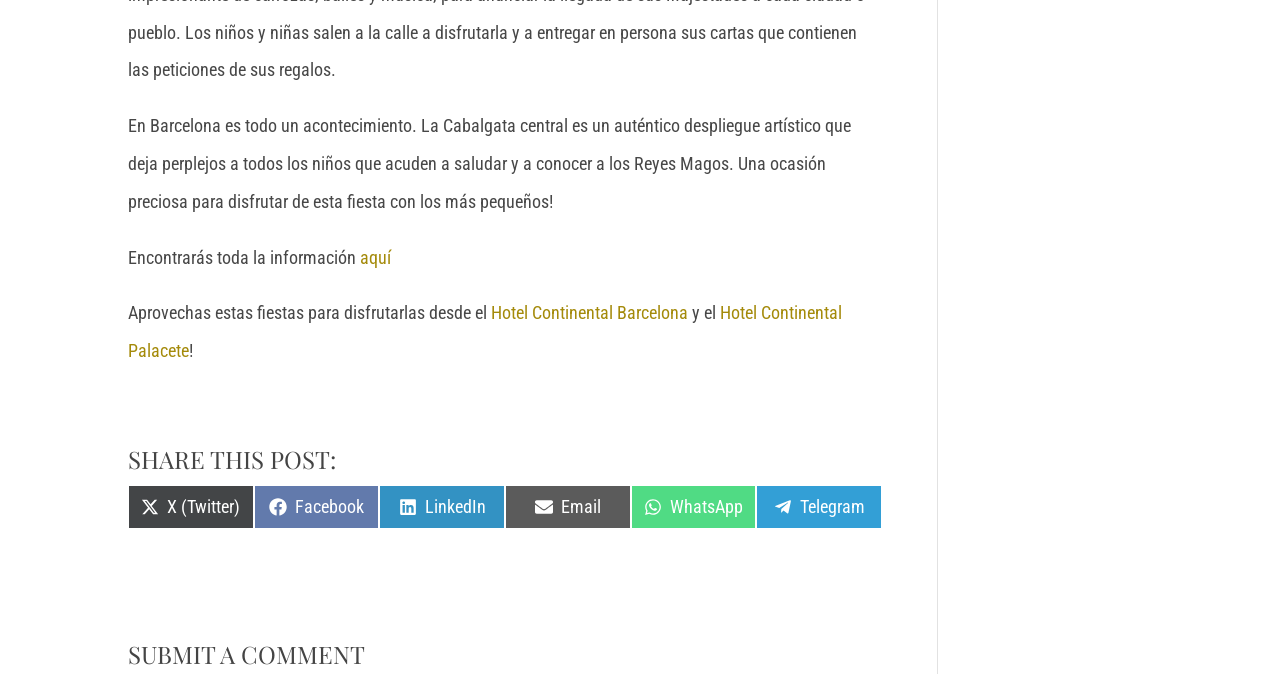Please determine the bounding box coordinates of the element's region to click for the following instruction: "Search for something".

None